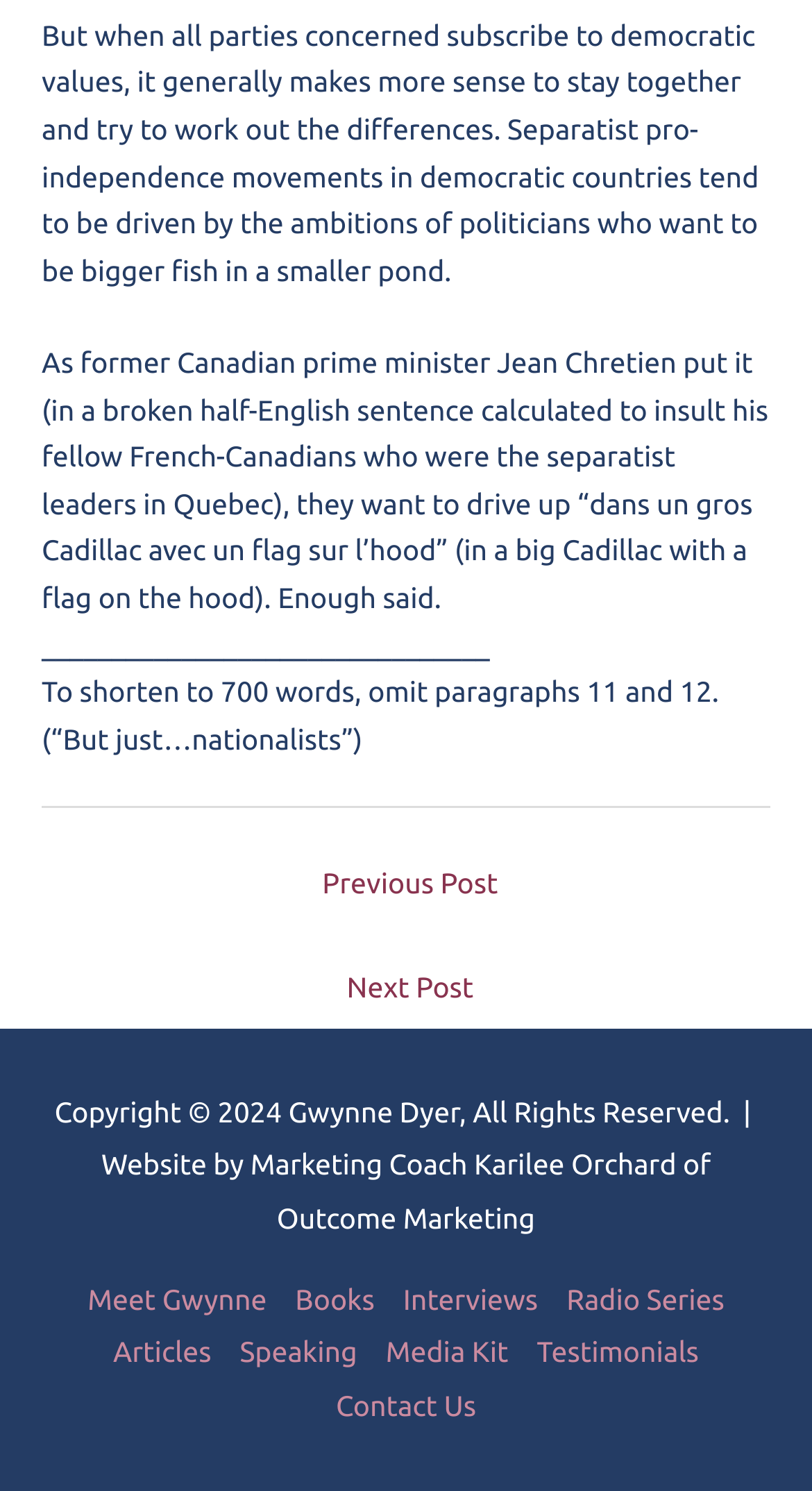Could you highlight the region that needs to be clicked to execute the instruction: "go to next post"?

[0.056, 0.642, 0.954, 0.687]